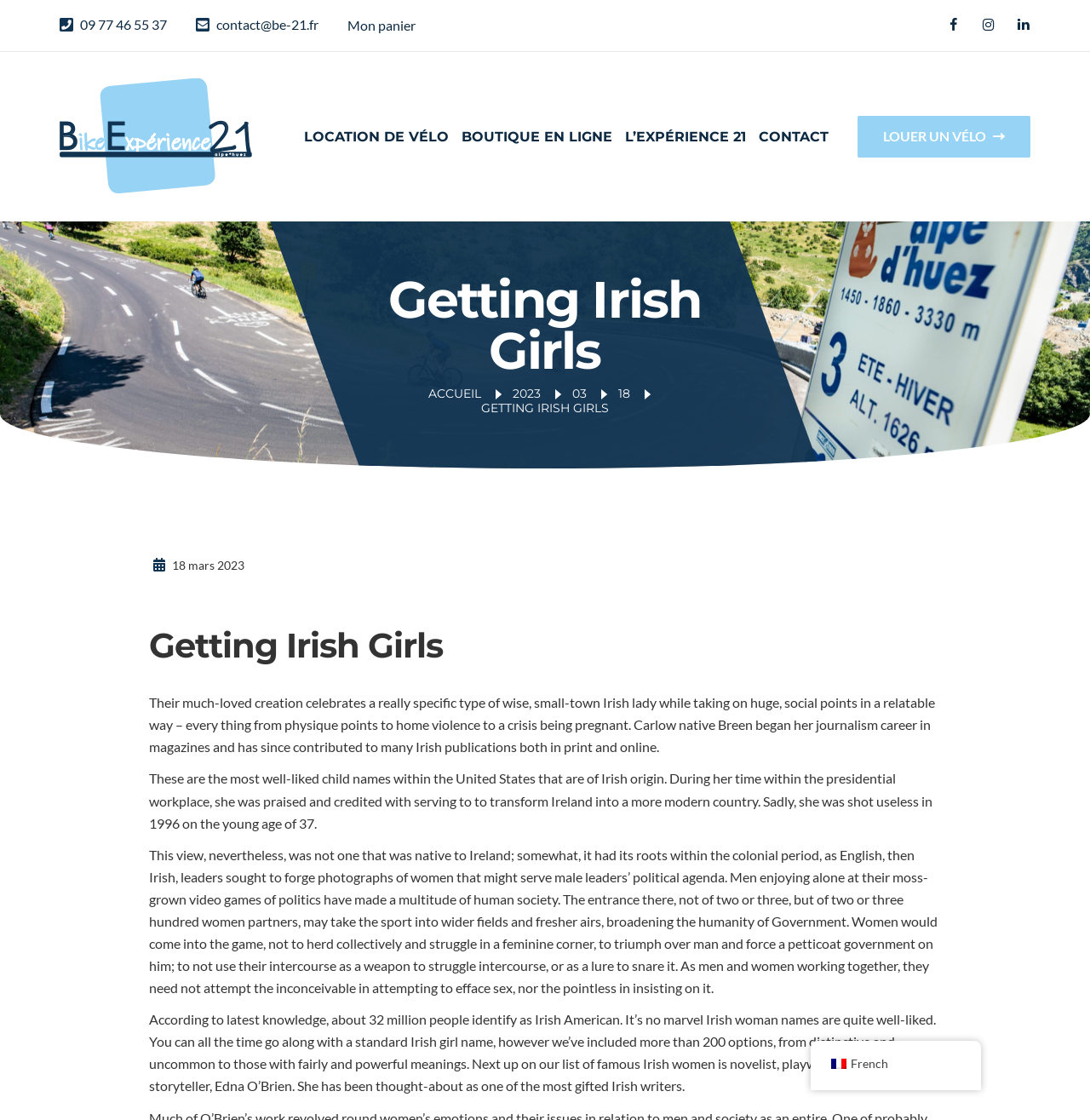Use a single word or phrase to answer the question: What is the name of the bike experience?

Bike Experience 21